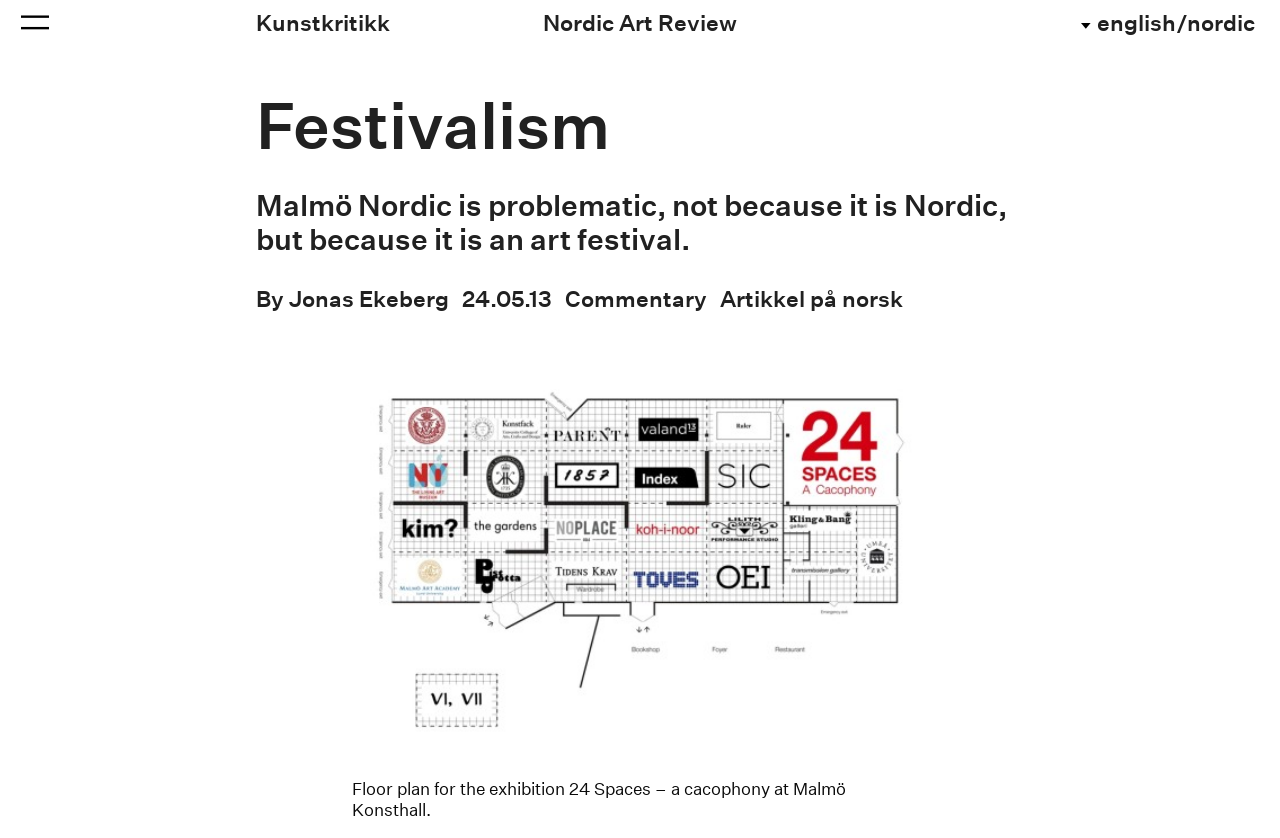Extract the bounding box coordinates for the UI element described by the text: "Jonas Ekeberg". The coordinates should be in the form of [left, top, right, bottom] with values between 0 and 1.

[0.226, 0.342, 0.351, 0.373]